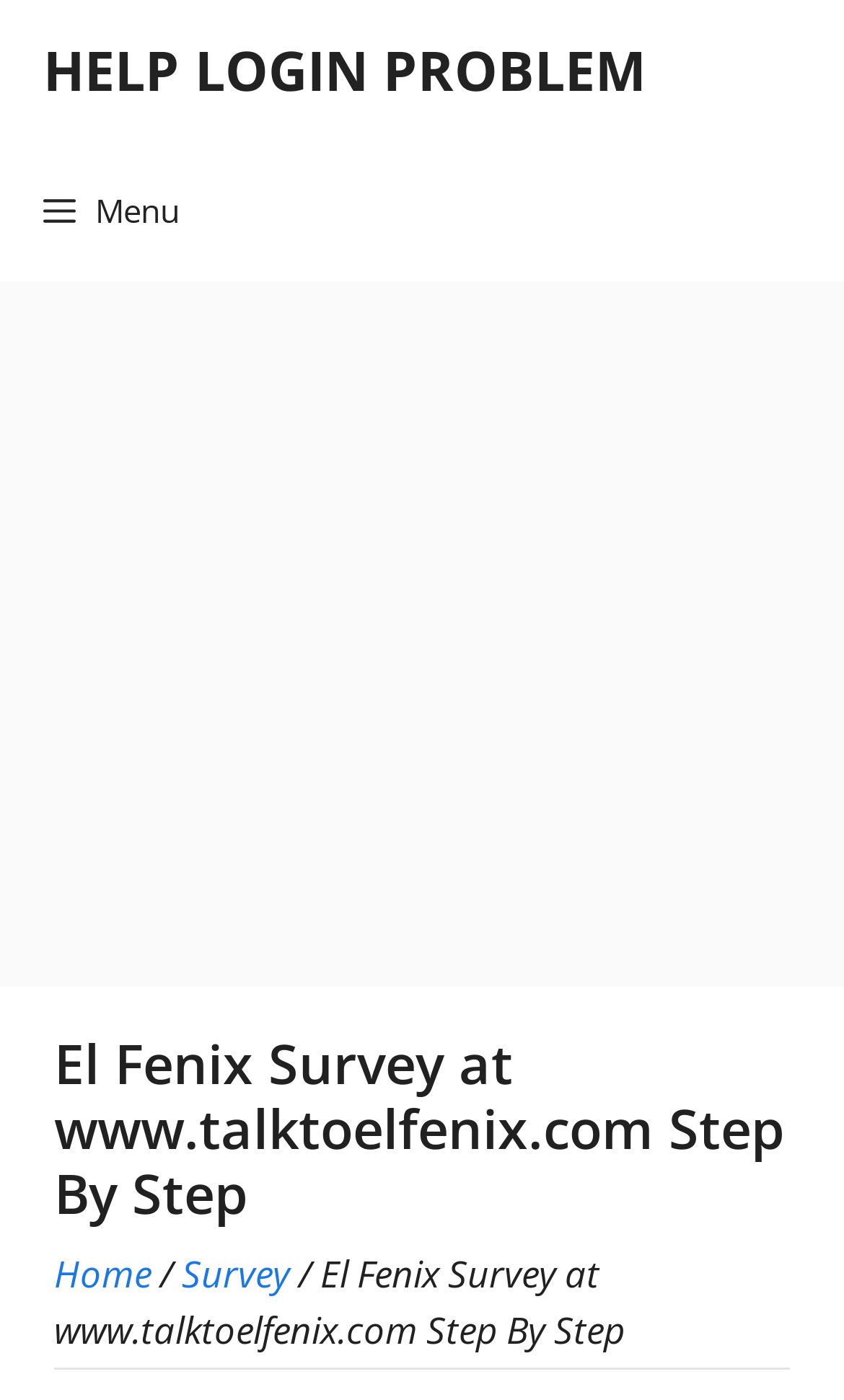Respond to the question below with a single word or phrase:
What is the purpose of the button with the text 'Menu'?

To control the primary menu